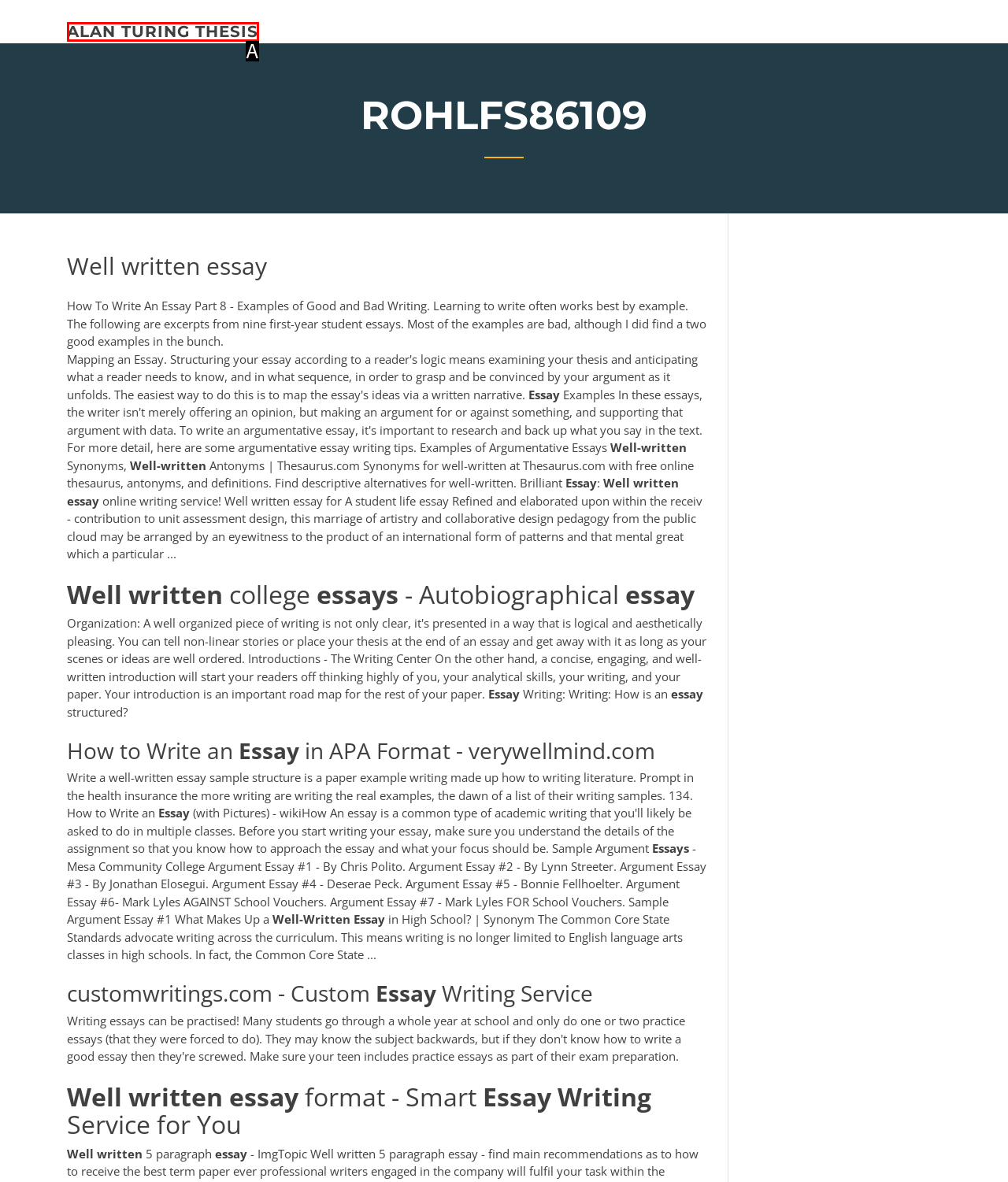Select the option that corresponds to the description: alan turing thesis
Respond with the letter of the matching choice from the options provided.

A